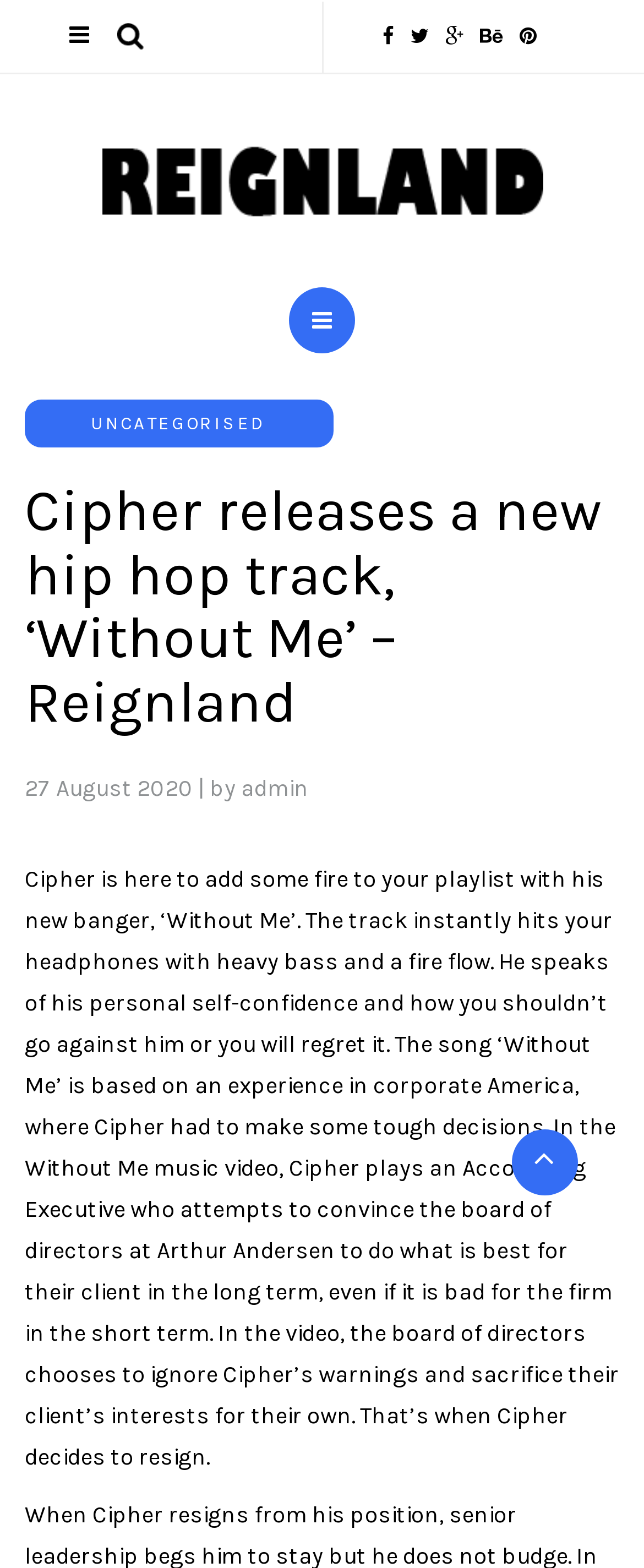Please determine the headline of the webpage and provide its content.

Cipher releases a new hip hop track, ‘Without Me’ – Reignland